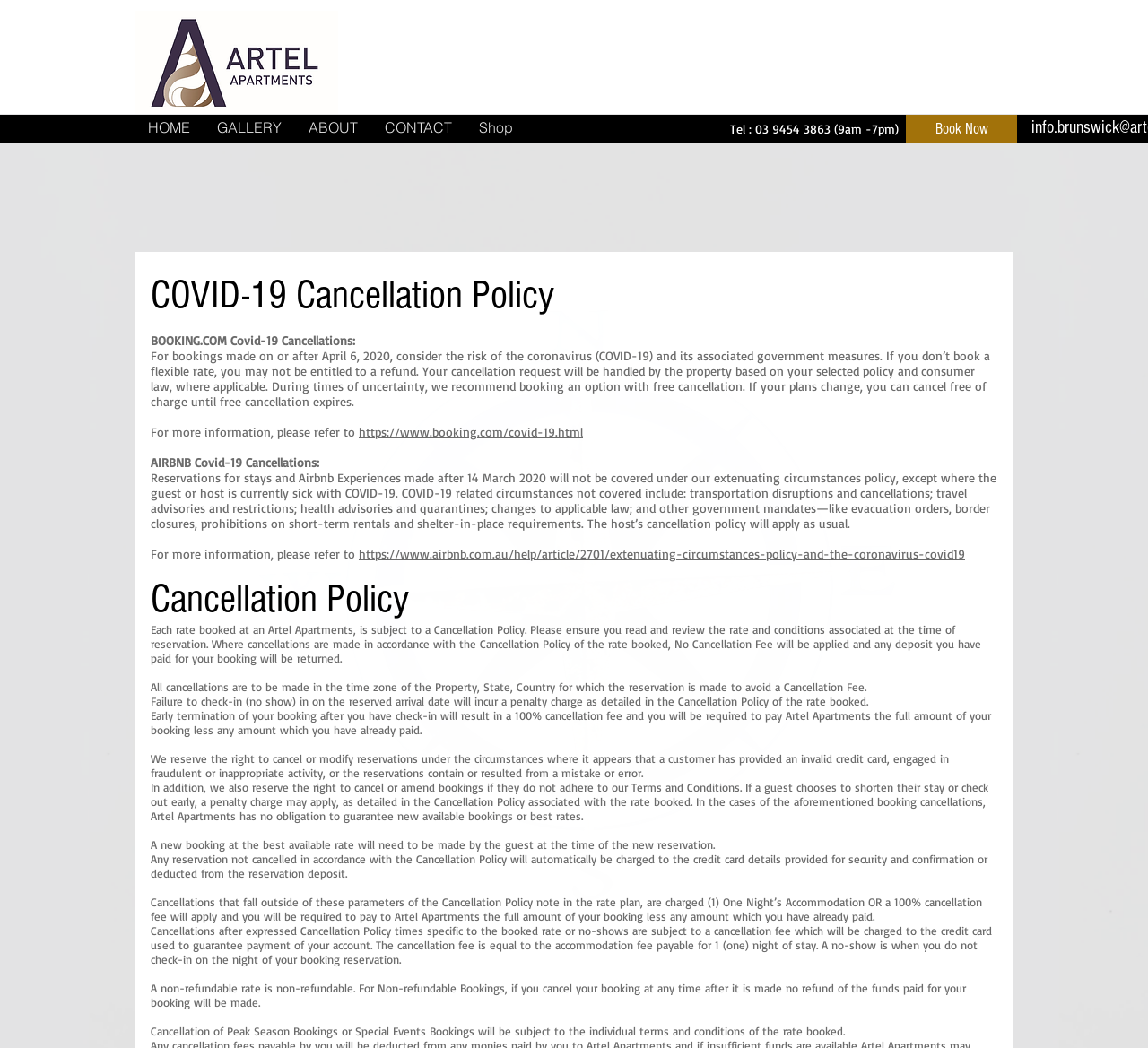Point out the bounding box coordinates of the section to click in order to follow this instruction: "Read more about Booking.com Covid-19 Cancellations".

[0.312, 0.405, 0.508, 0.419]